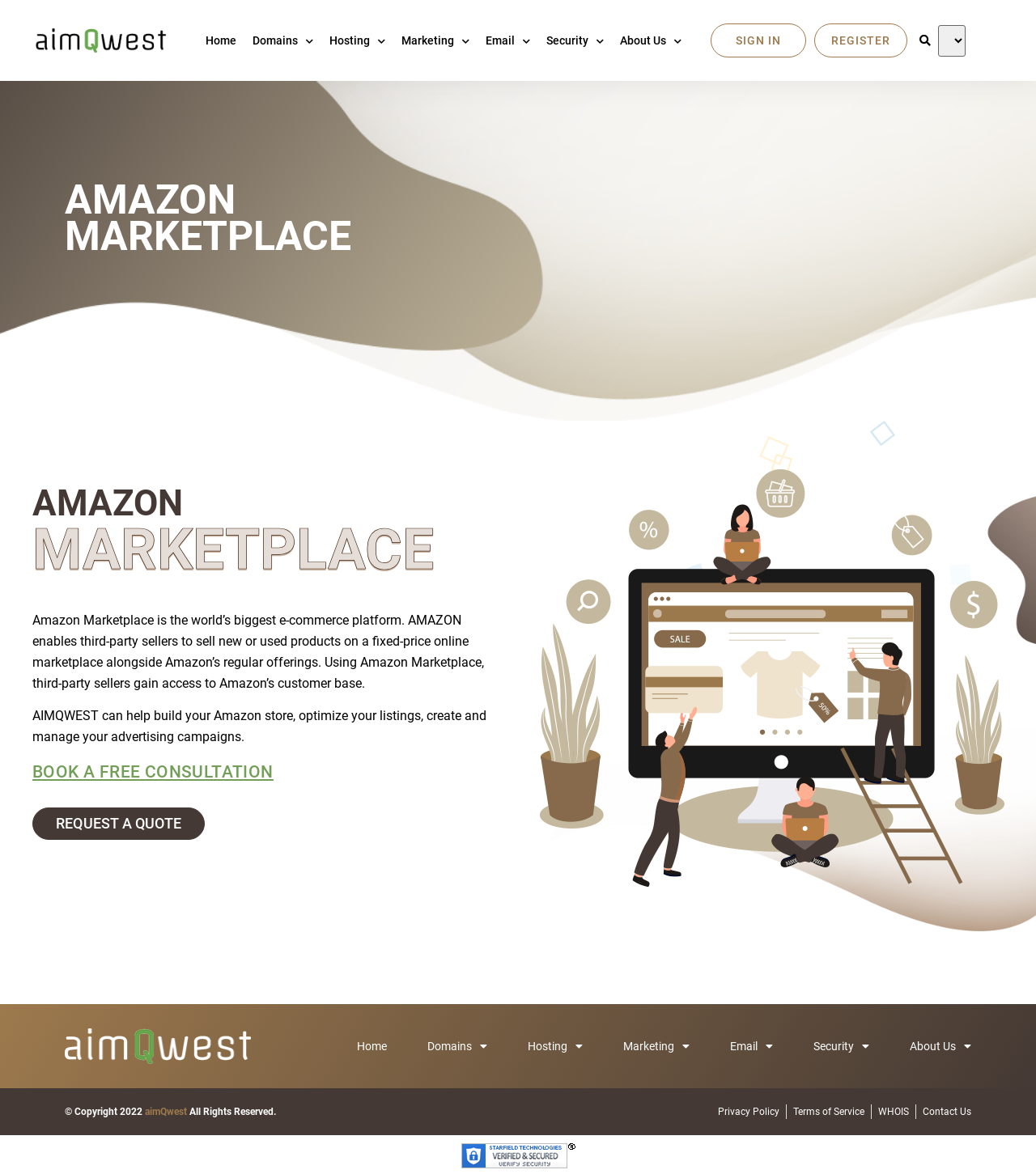What is the purpose of AIMQWEST?
From the details in the image, answer the question comprehensively.

According to the static text on the webpage, AIMQWEST can help build your Amazon store, optimize your listings, create and manage your advertising campaigns.